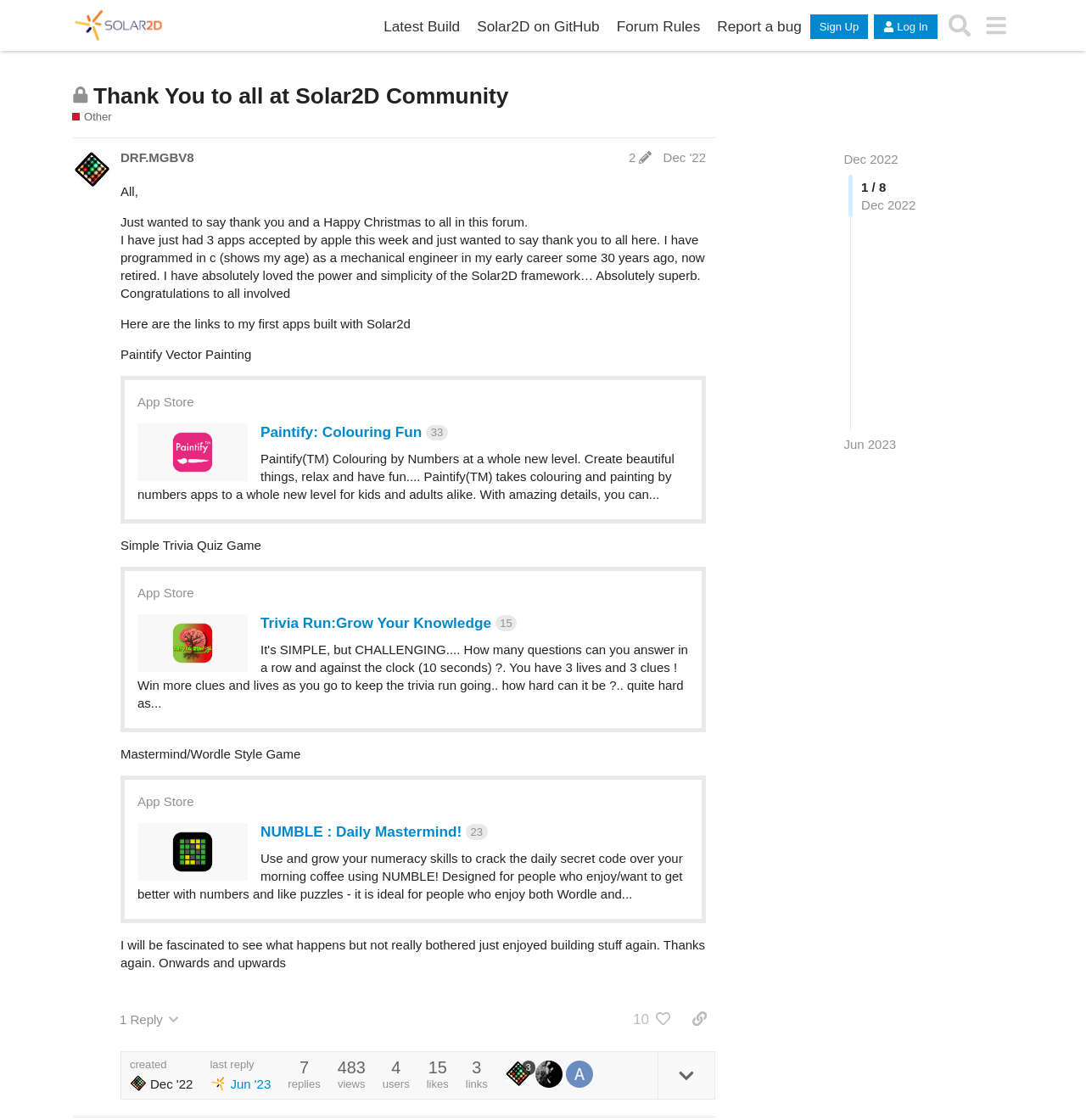Give a one-word or short-phrase answer to the following question: 
How many apps has the user had accepted by Apple?

3